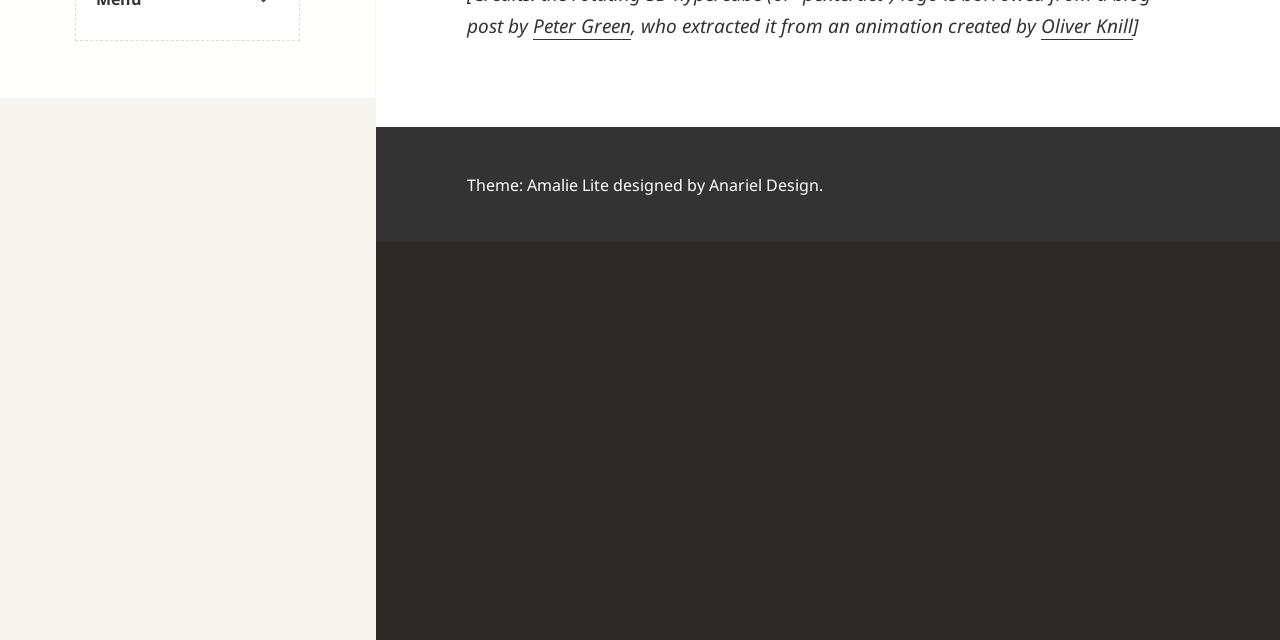Predict the bounding box coordinates of the UI element that matches this description: "Oliver Knill". The coordinates should be in the format [left, top, right, bottom] with each value between 0 and 1.

[0.813, 0.02, 0.885, 0.063]